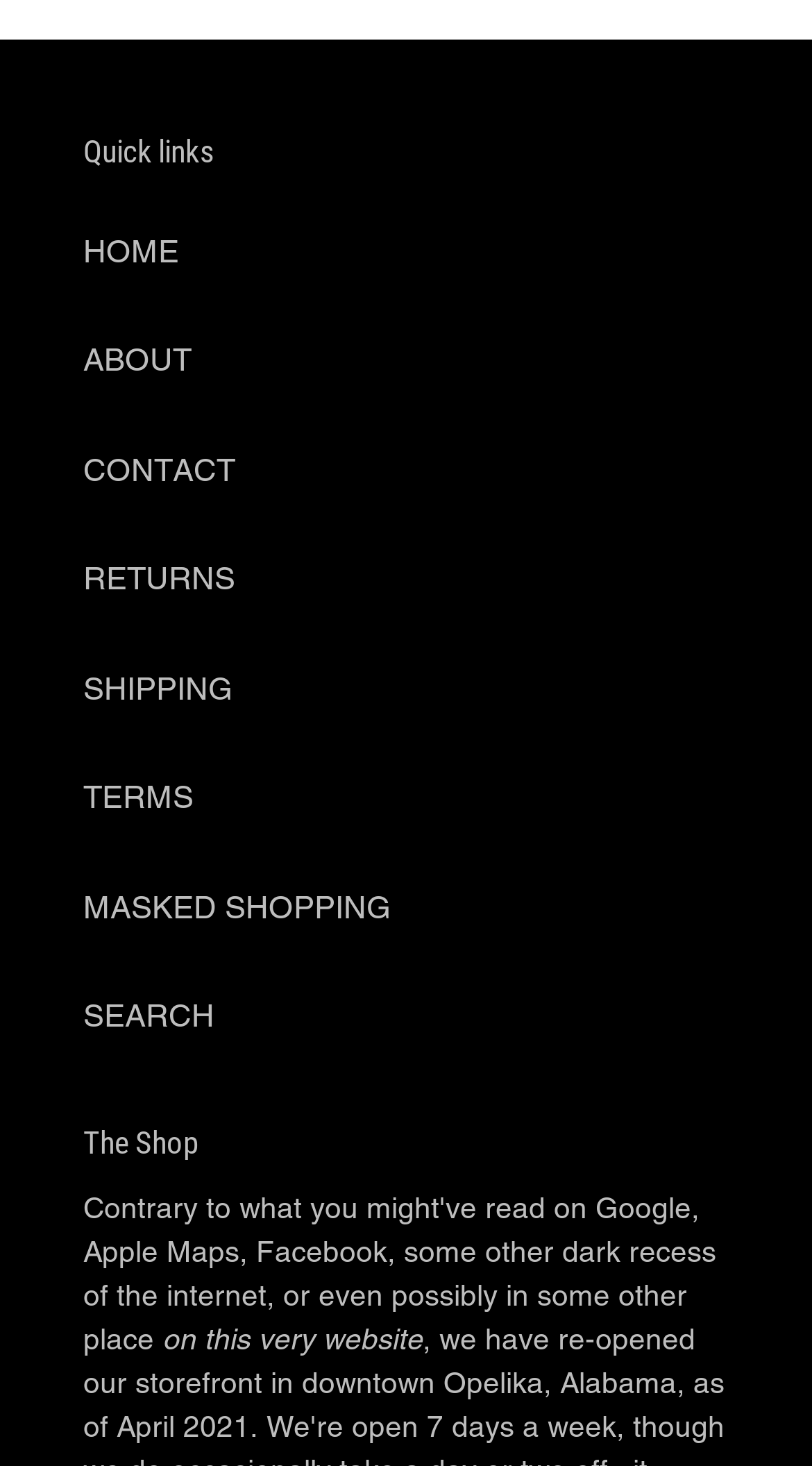Give a one-word or one-phrase response to the question: 
What is the text below the quick links section?

The Shop